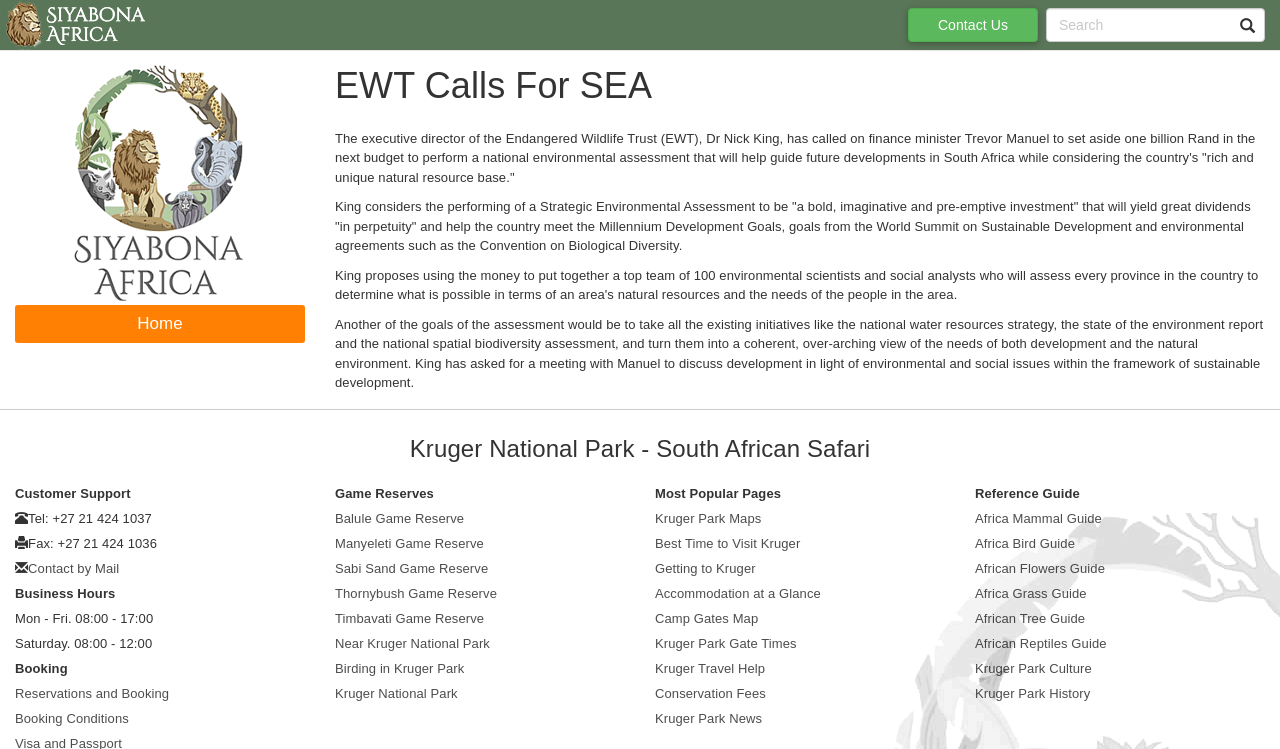Please give a succinct answer using a single word or phrase:
What is the phone number for customer support?

+27 21 424 1037